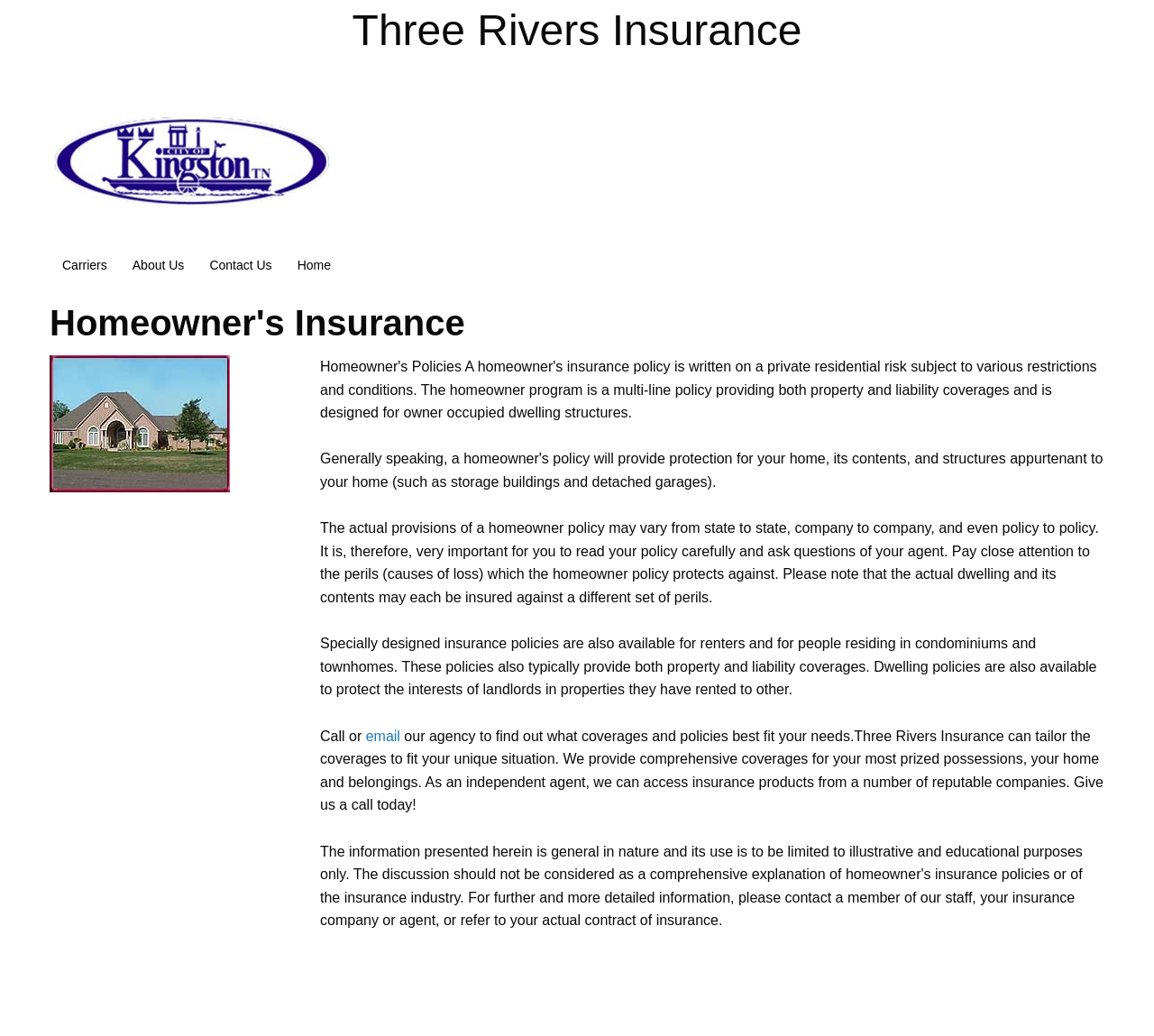What is the name of the insurance company?
Please use the image to deliver a detailed and complete answer.

I found the name of the insurance company by looking at the heading element at the top of the page, which says 'Three Rivers Insurance'.